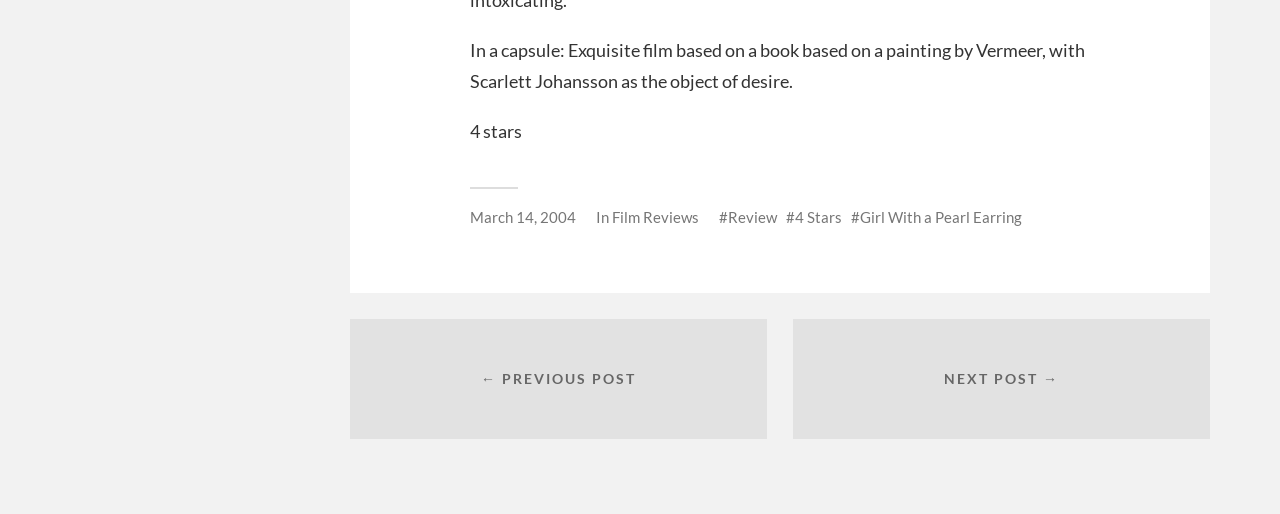Find the bounding box coordinates for the UI element that matches this description: "Girl With a Pearl Earring".

[0.665, 0.404, 0.798, 0.439]